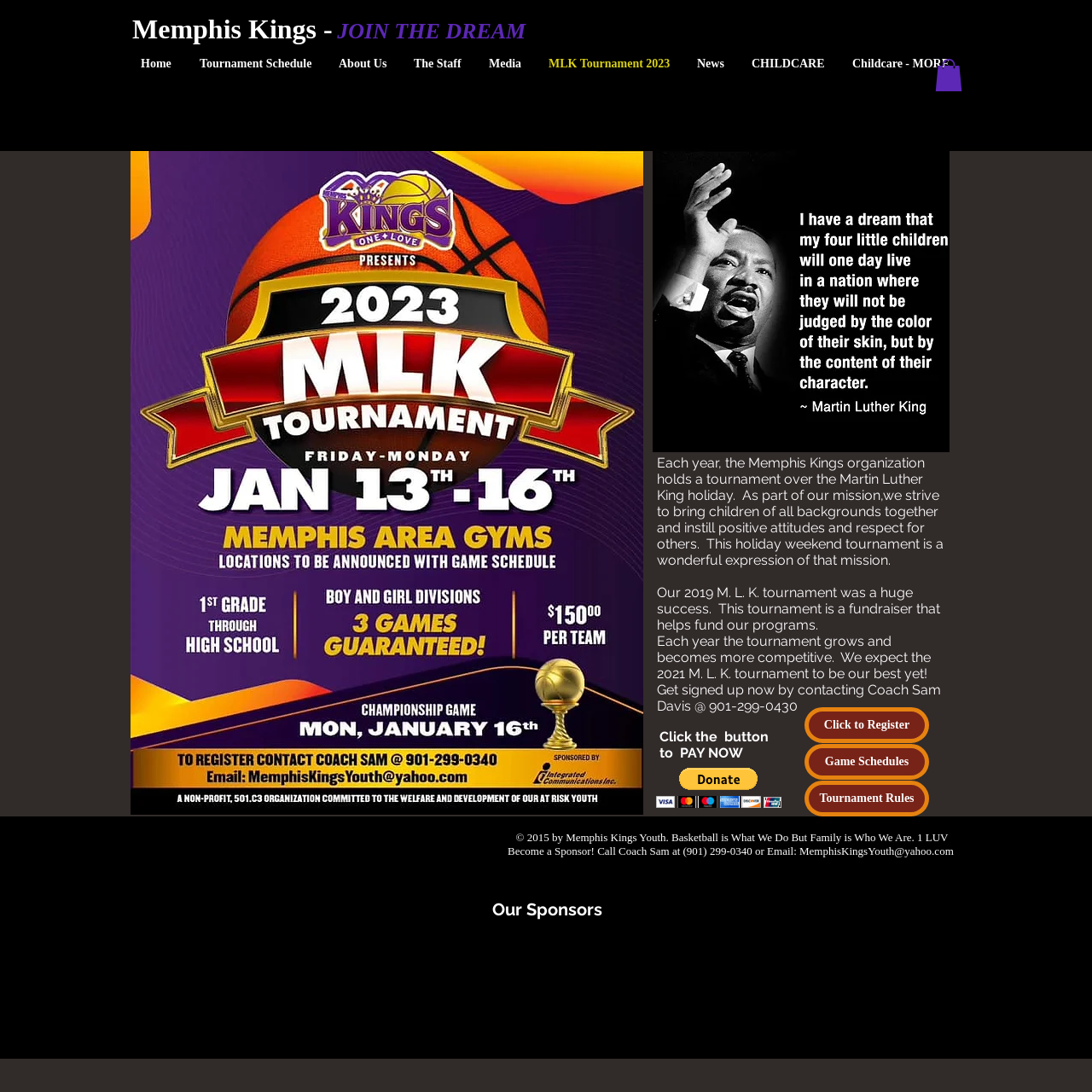Indicate the bounding box coordinates of the element that must be clicked to execute the instruction: "Click the 'Click to Register' link". The coordinates should be given as four float numbers between 0 and 1, i.e., [left, top, right, bottom].

[0.737, 0.648, 0.851, 0.681]